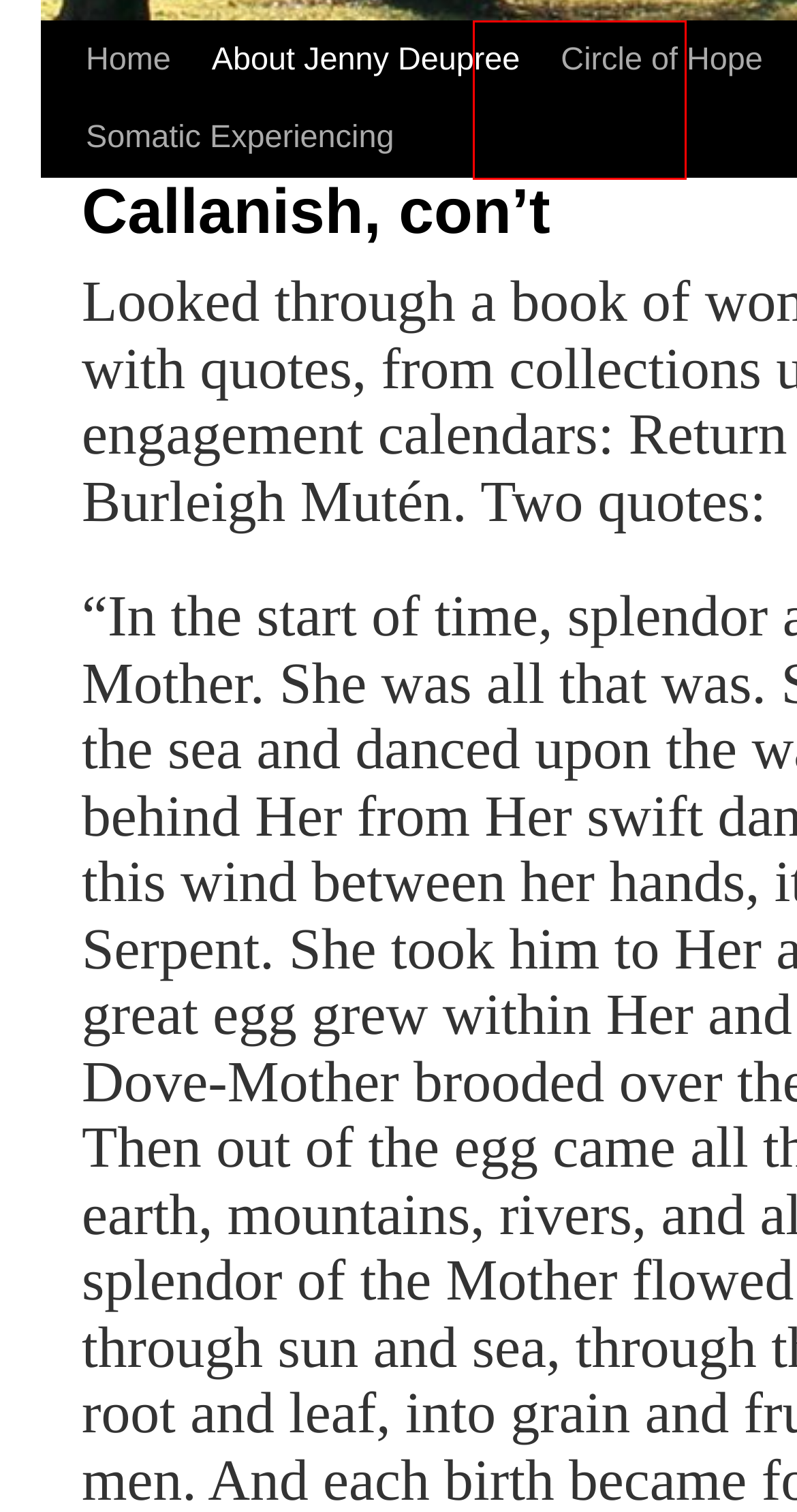Examine the webpage screenshot and identify the UI element enclosed in the red bounding box. Pick the webpage description that most accurately matches the new webpage after clicking the selected element. Here are the candidates:
A. About Jenny Deupree | jennydeupree.com
B. March | 2011 | jennydeupree.com
C. Circle of Hope | jennydeupree.com
D. March | 2016 | jennydeupree.com
E. August | 2016 | jennydeupree.com
F. Jenny Deupree: The Feminine of History is Mystery
G. April | 2013 | jennydeupree.com
H. June | 2014 | jennydeupree.com

C